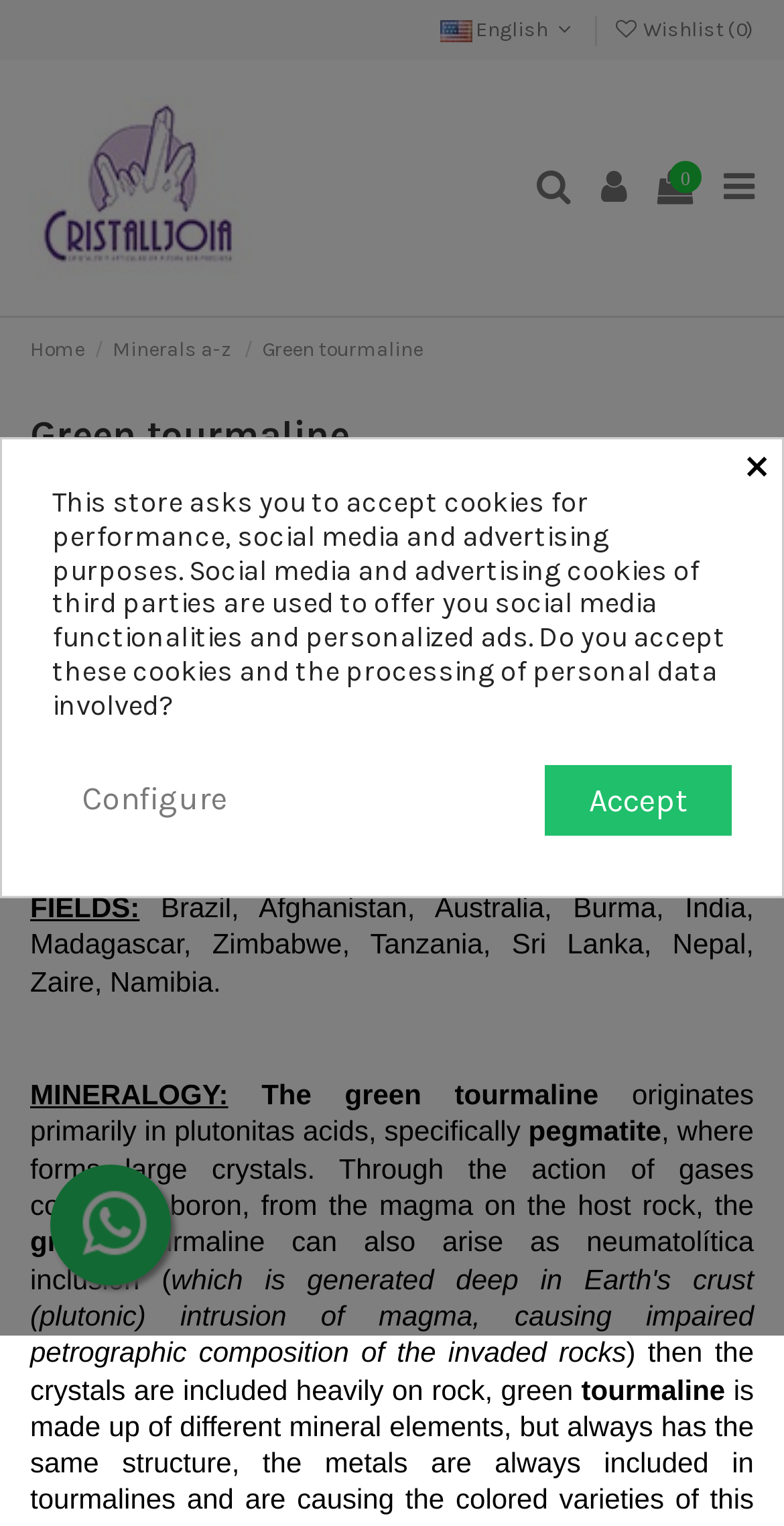What is the chemical formula of the crystal?
Look at the screenshot and respond with one word or a short phrase.

Na (Li Al) 3 Al6 [(OH) 4 | (BO3) 3 | Si6O18]